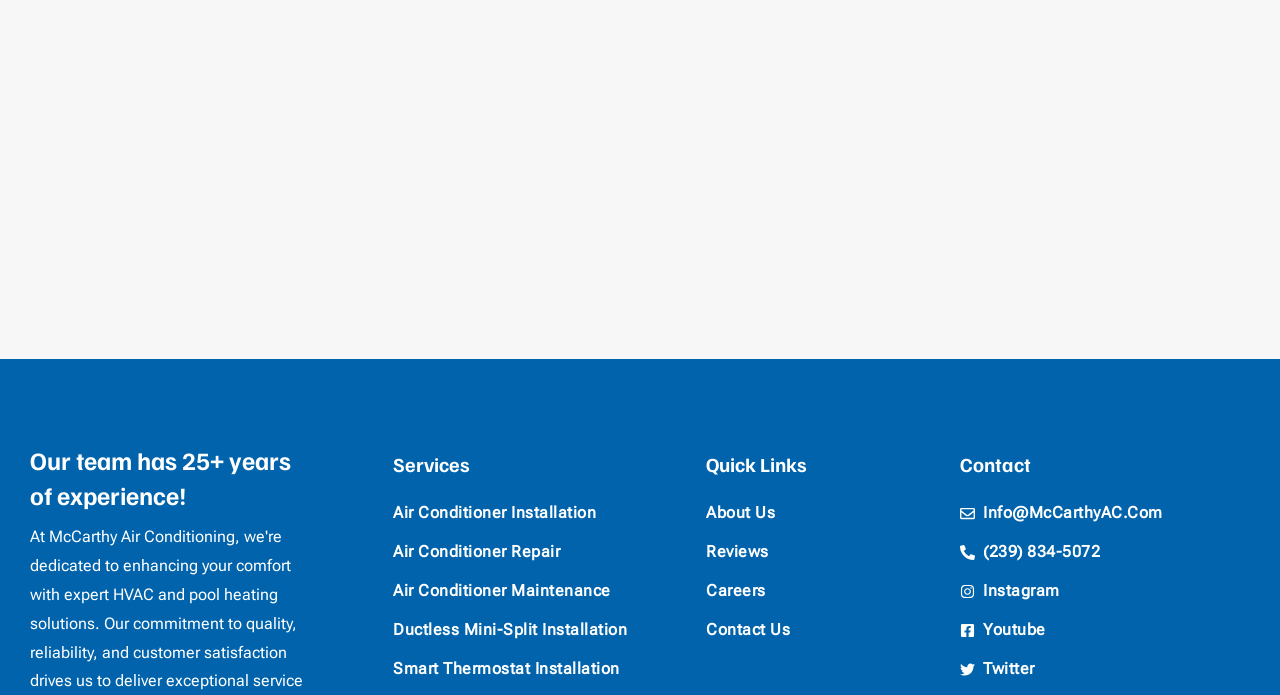Find the bounding box of the web element that fits this description: "Twitter".

[0.75, 0.942, 0.976, 0.983]